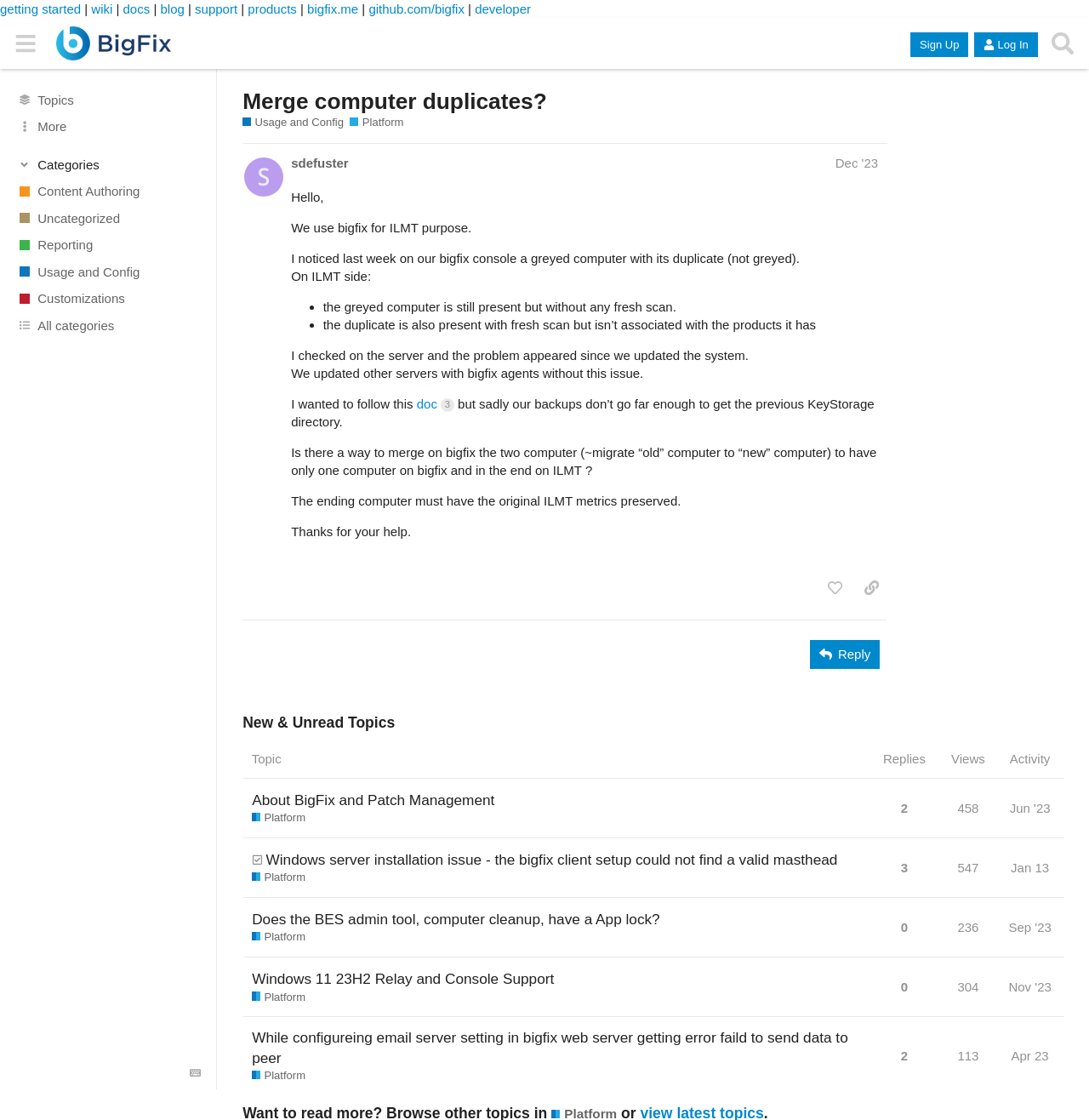Using the element description Apr 23, predict the bounding box coordinates for the UI element. Provide the coordinates in (top-left x, top-left y, bottom-right x, bottom-right y) format with values ranging from 0 to 1.

[0.925, 0.925, 0.967, 0.96]